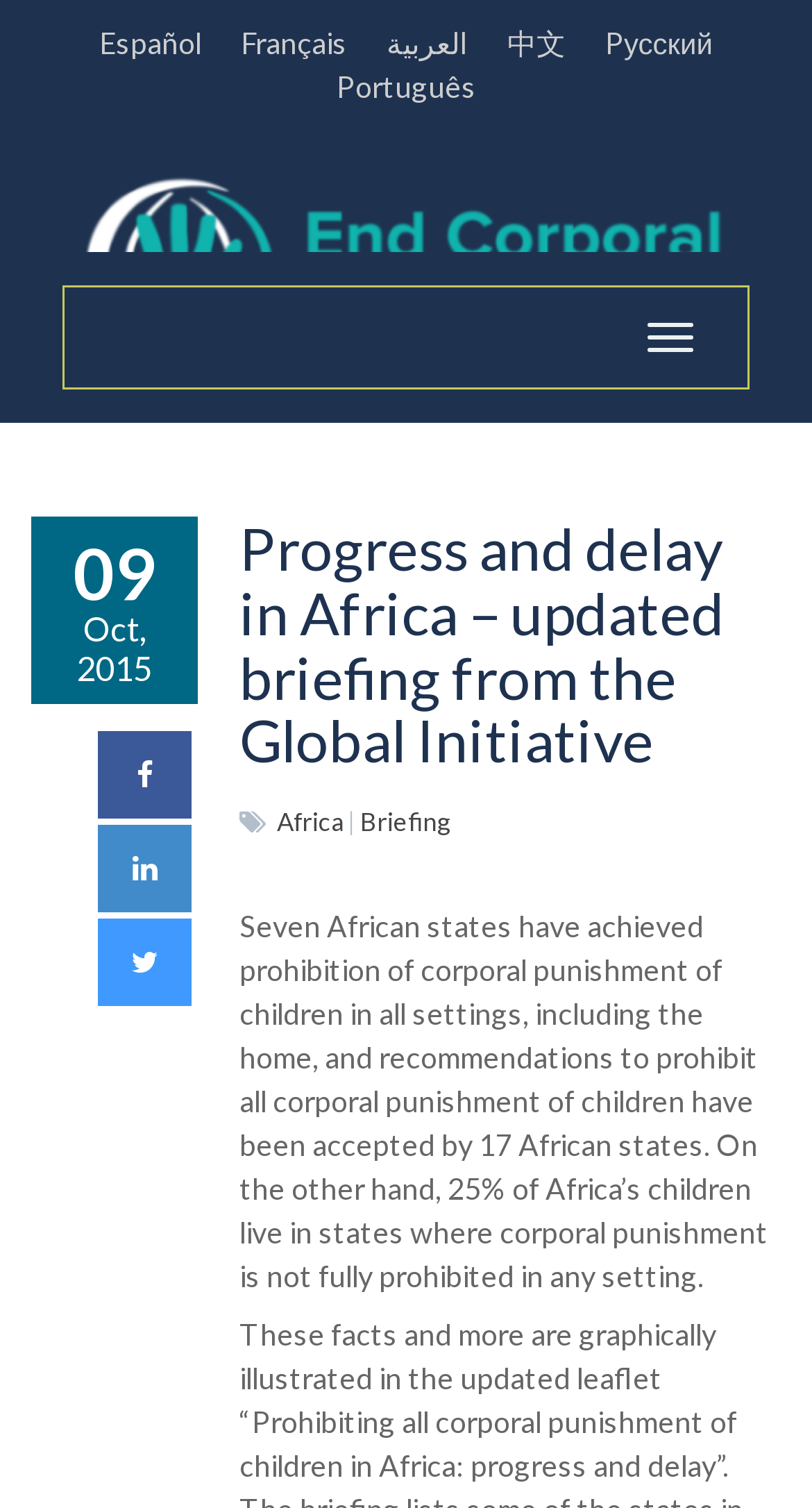Summarize the webpage with intricate details.

The webpage appears to be a briefing from the Global Initiative to End Corporal Punishment of Children, focusing on progress and delay in Africa. At the top, there are five language options, including Español, Français, العربية, 中文, and Pусский, aligned horizontally and centered. Below these options, there is a link to the organization's main page, "End Corporal Punishment of Children," accompanied by an image with the same name.

To the right of the language options, there is a button labeled "Toggle navigation." Below this button, there is a date section, displaying "09" and "Oct, 2015" in a vertical arrangement. Next to the date section, there are four social media links, represented by icons.

The main content of the webpage is divided into two sections. The first section is a header area, which contains a heading that reads "Progress and delay in Africa – updated briefing from the Global Initiative." Below the heading, there is a link to "Africa" followed by a vertical bar and another link to "Briefing."

The second section is a paragraph of text, which summarizes the briefing's key points. The text states that seven African states have prohibited corporal punishment of children in all settings, while 17 states have accepted recommendations to do so. However, 25% of Africa's children live in states where corporal punishment is not fully prohibited in any setting. This paragraph is positioned below the header area and spans most of the webpage's width.